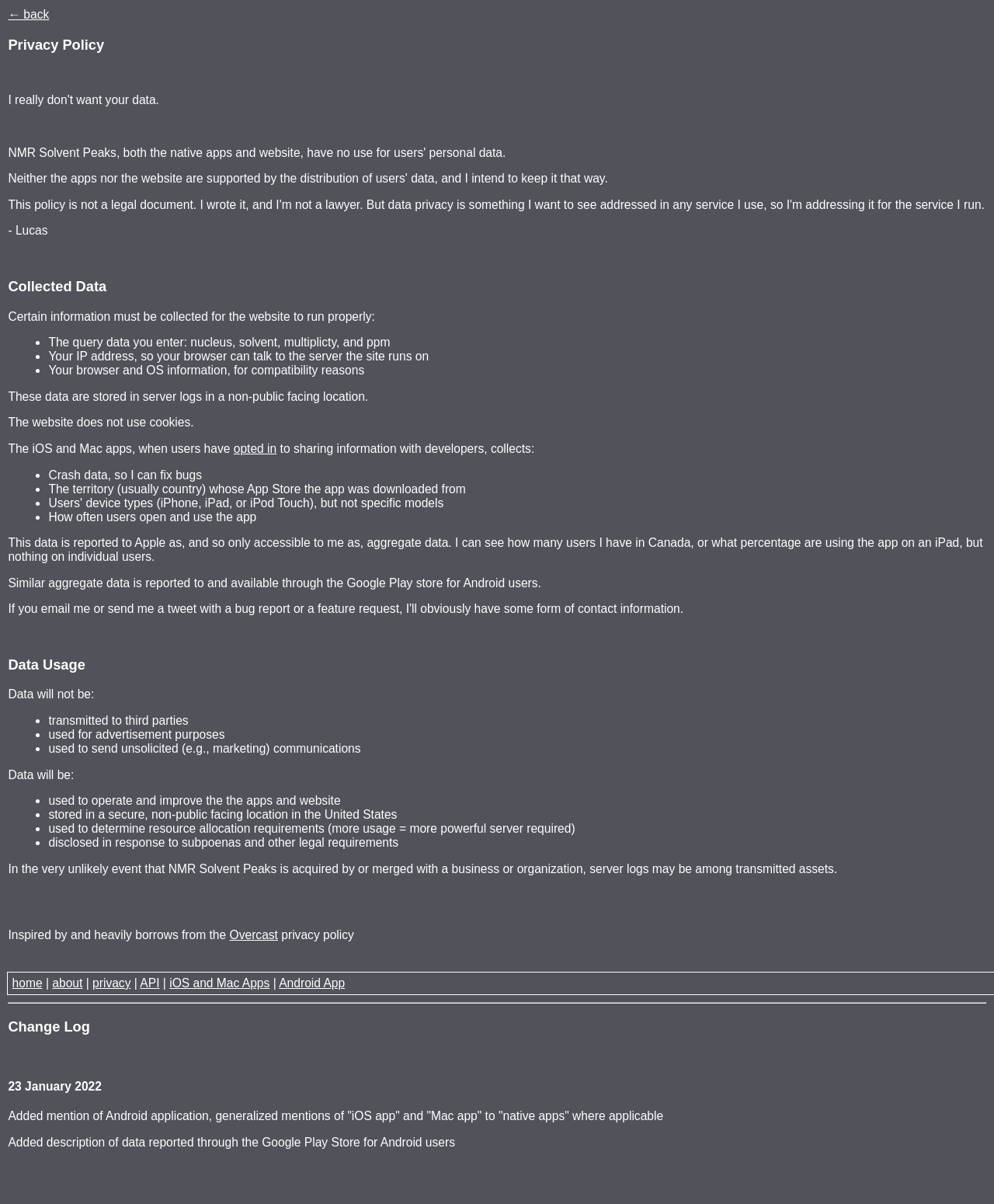Where is the data stored?
Please respond to the question with a detailed and thorough explanation.

According to the webpage, the data is stored in a secure, non-public facing location in the United States.